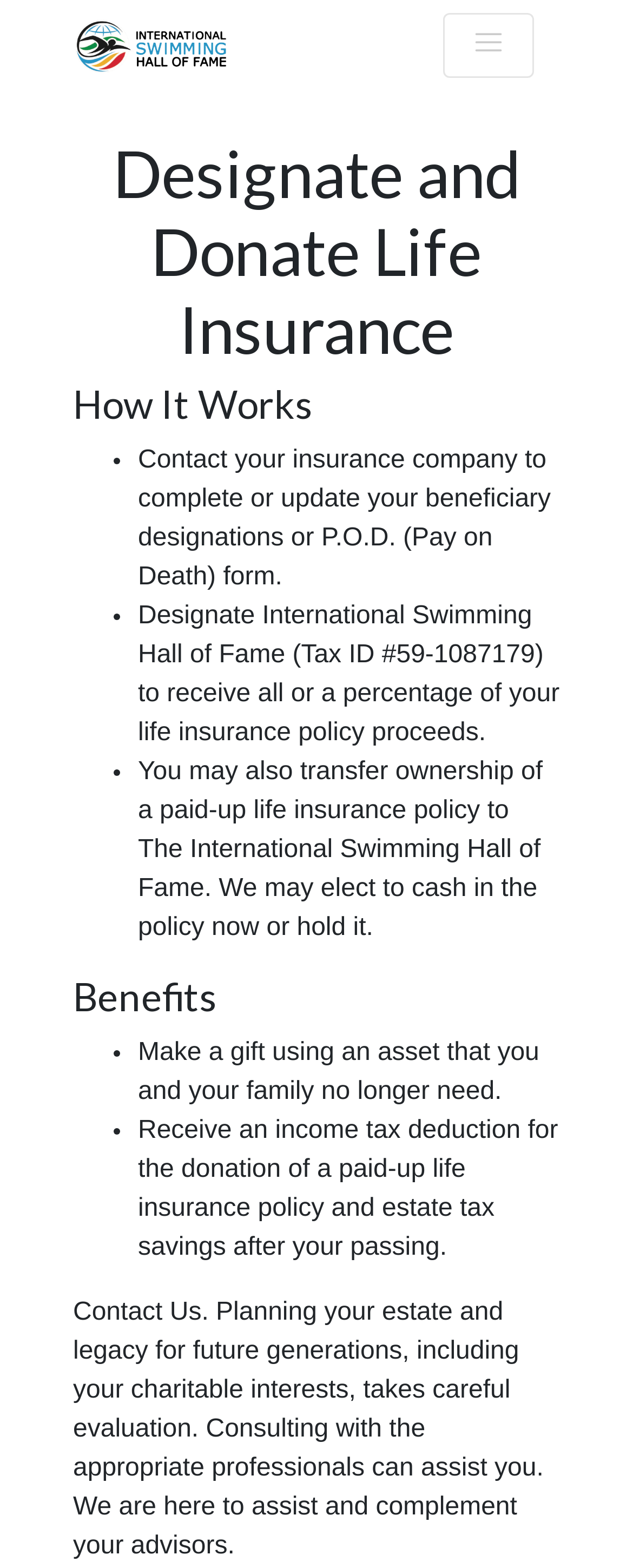Identify the primary heading of the webpage and provide its text.

Designate and Donate Life Insurance